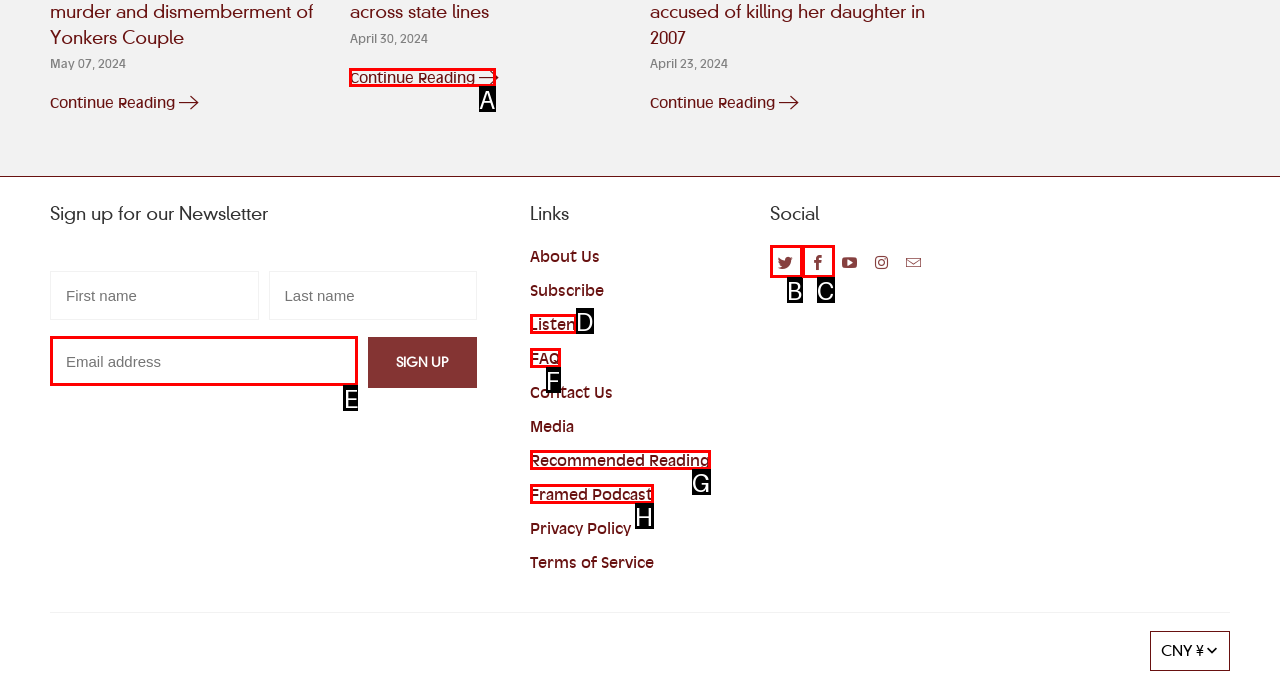Choose the HTML element that needs to be clicked for the given task: Subscribe to the newsletter Respond by giving the letter of the chosen option.

A